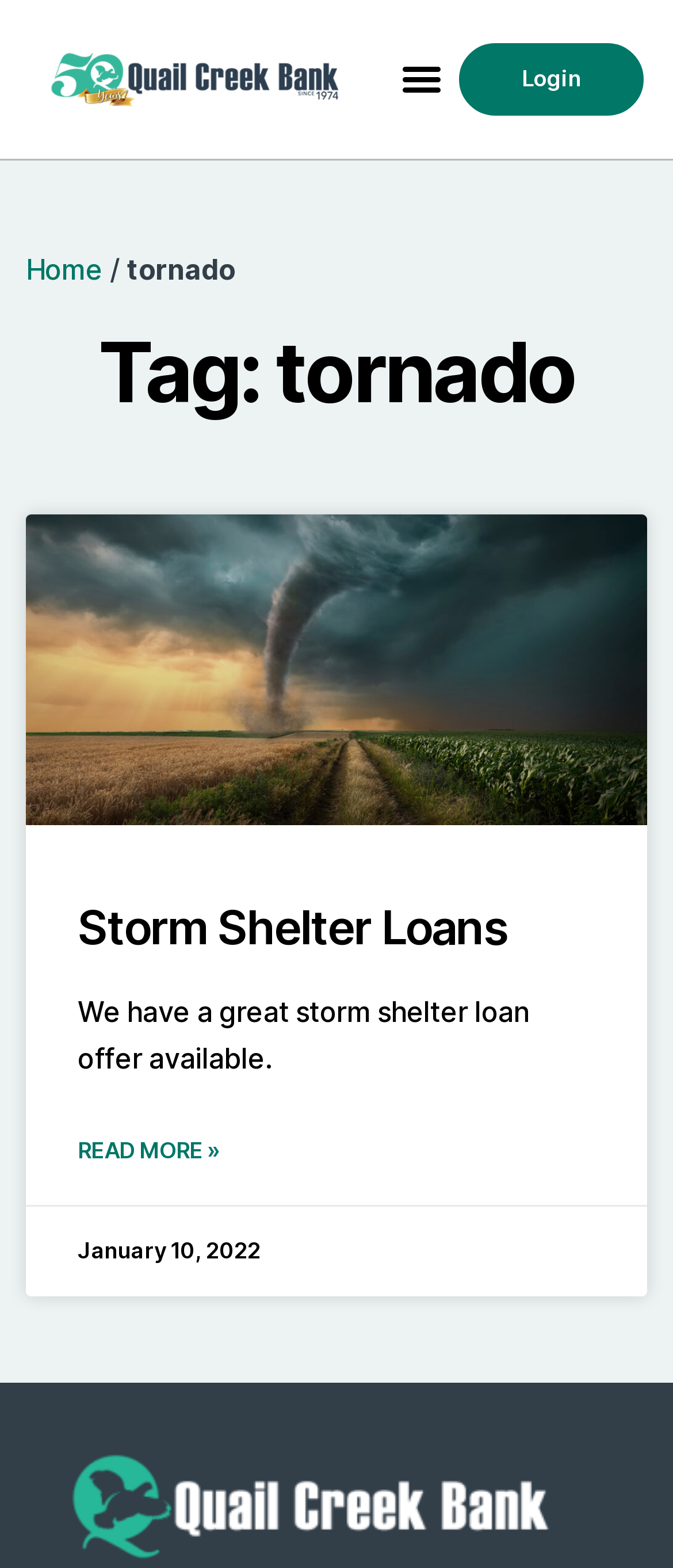What type of loan is being offered?
Answer the question in a detailed and comprehensive manner.

I found a heading 'Storm Shelter Loans' and a link with the same text, which suggests that the webpage is promoting a specific type of loan, namely Storm Shelter Loans.